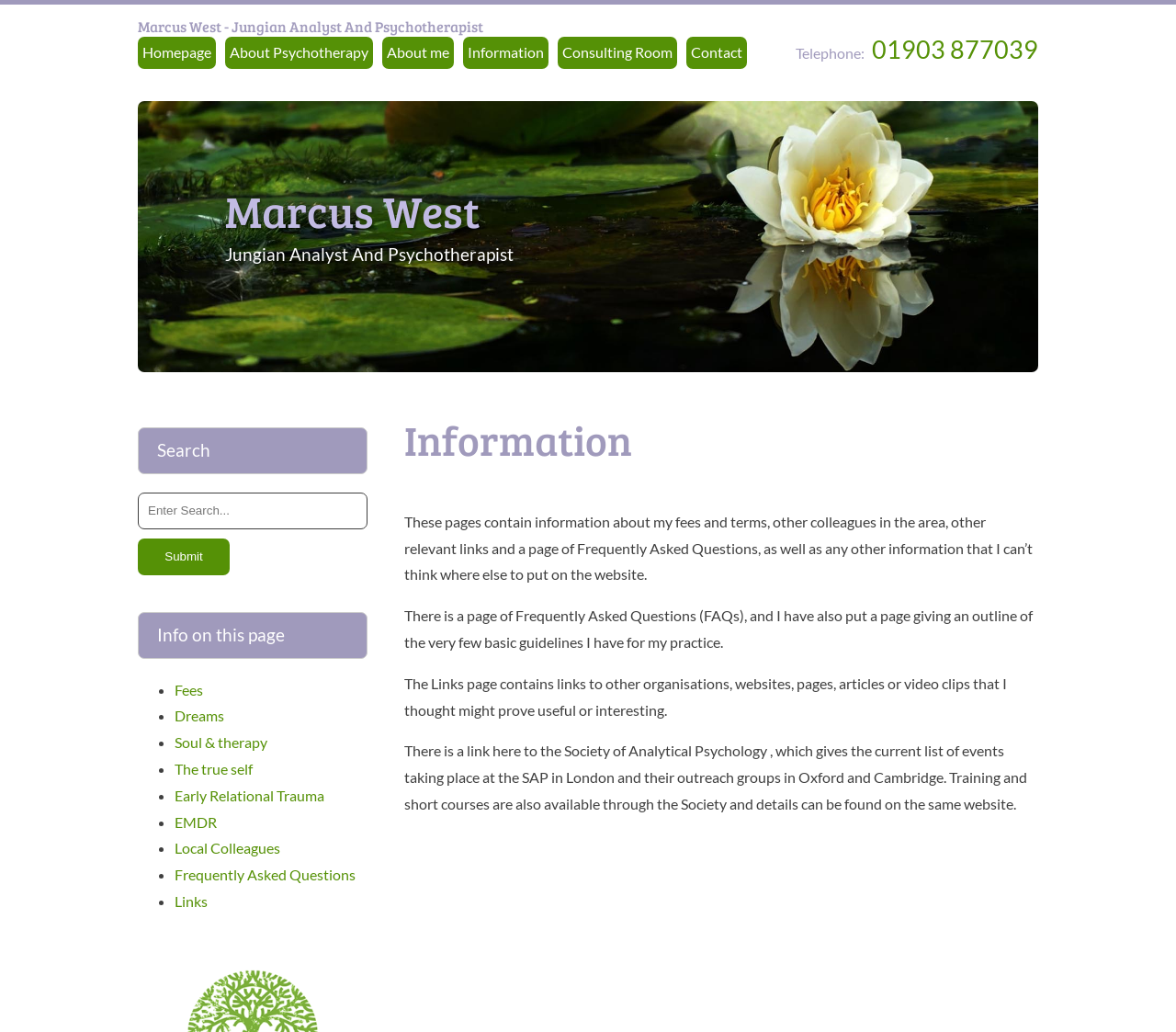What is the purpose of the 'Info on this page' section?
Using the image as a reference, answer with just one word or a short phrase.

To provide information about the page